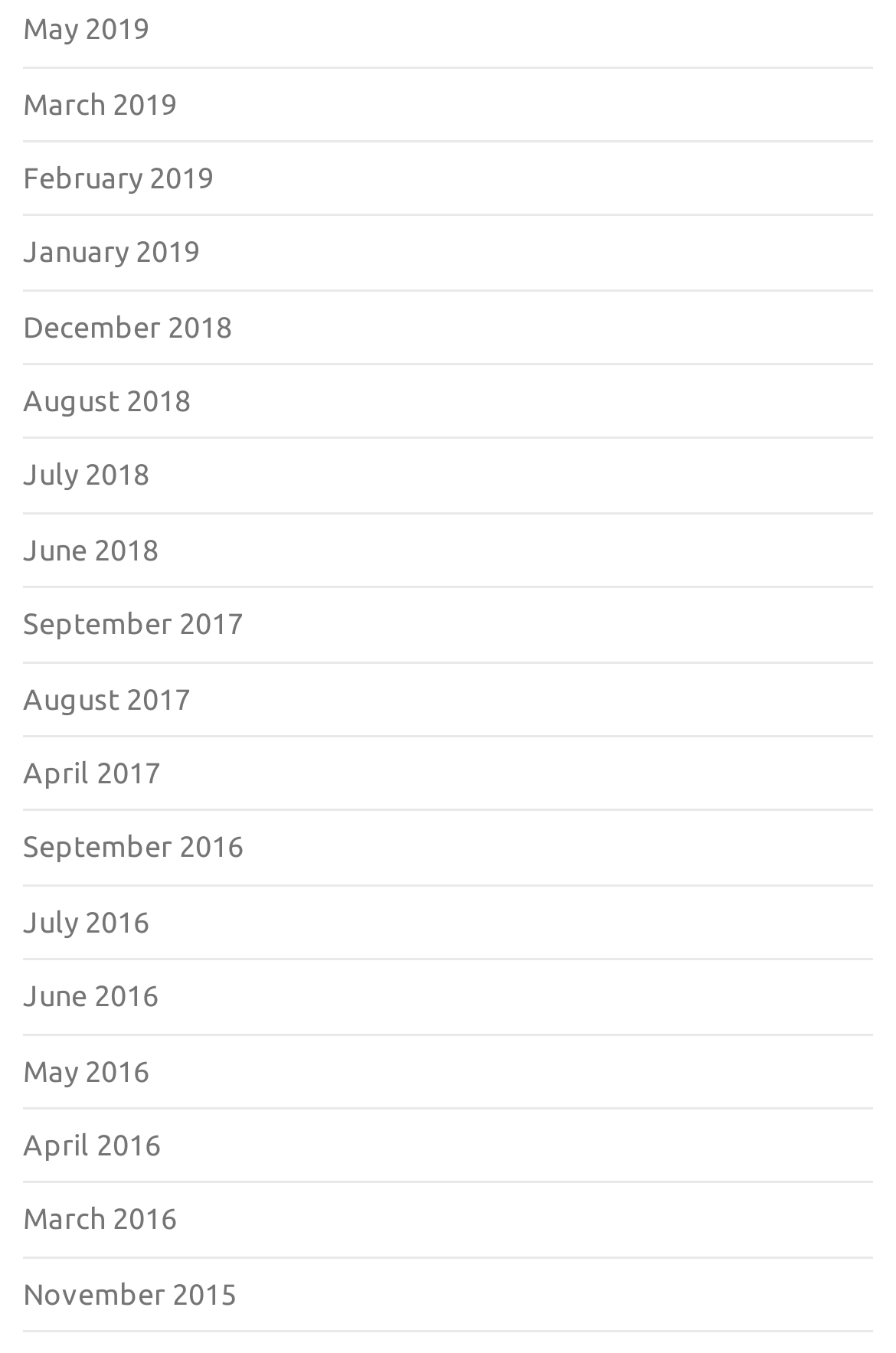Are the links organized in chronological order?
Offer a detailed and full explanation in response to the question.

By examining the list of links, I found that they are organized in chronological order, with the most recent month (May 2019) at the top and the earliest month (November 2015) at the bottom.